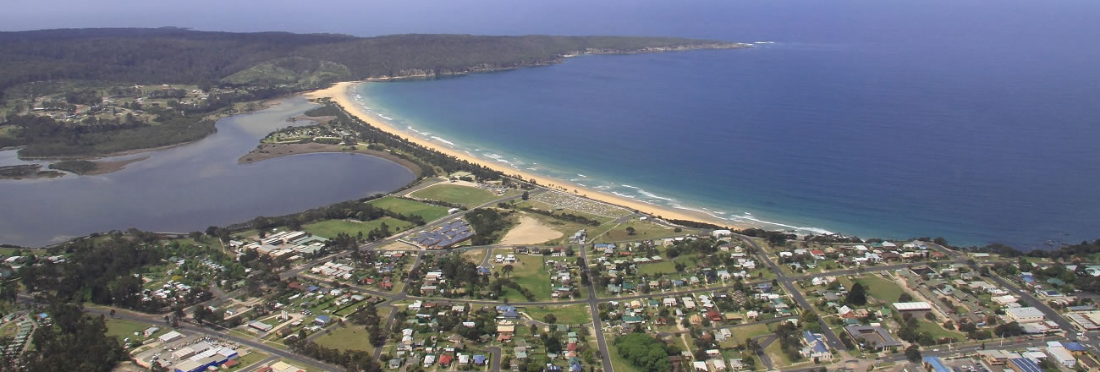What is the shape of the coastline in the image?
Using the visual information, answer the question in a single word or phrase.

Picturesque